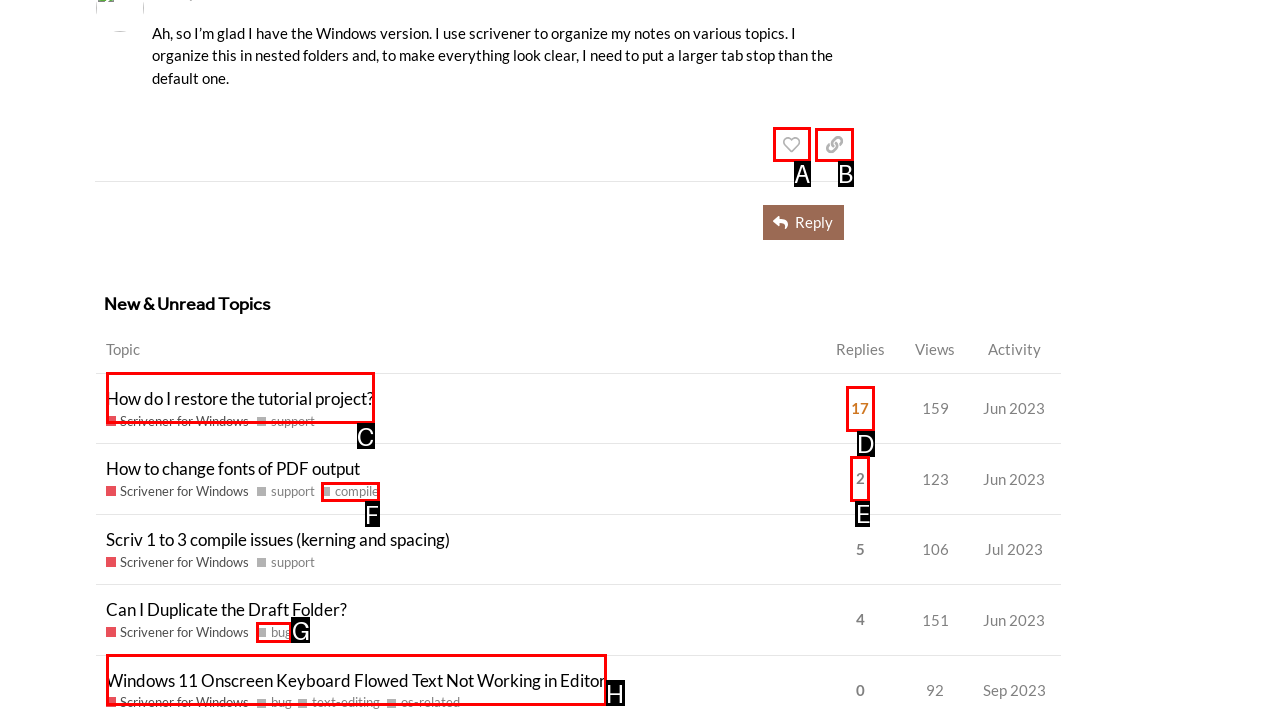Indicate the HTML element that should be clicked to perform the task: Learn more about the company's team Reply with the letter corresponding to the chosen option.

None